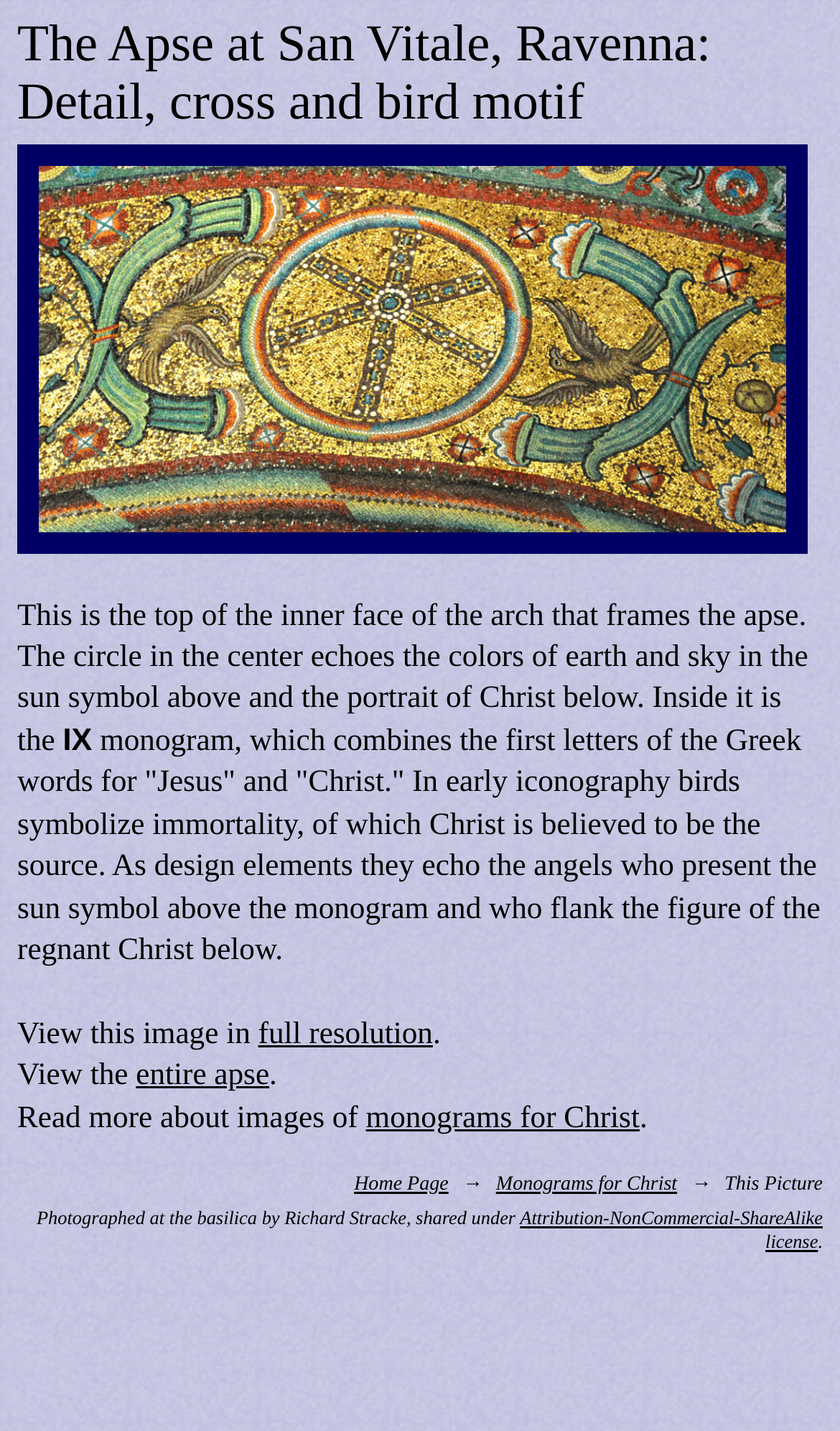Locate the bounding box for the described UI element: "Monograms for Christ". Ensure the coordinates are four float numbers between 0 and 1, formatted as [left, top, right, bottom].

[0.59, 0.82, 0.806, 0.835]